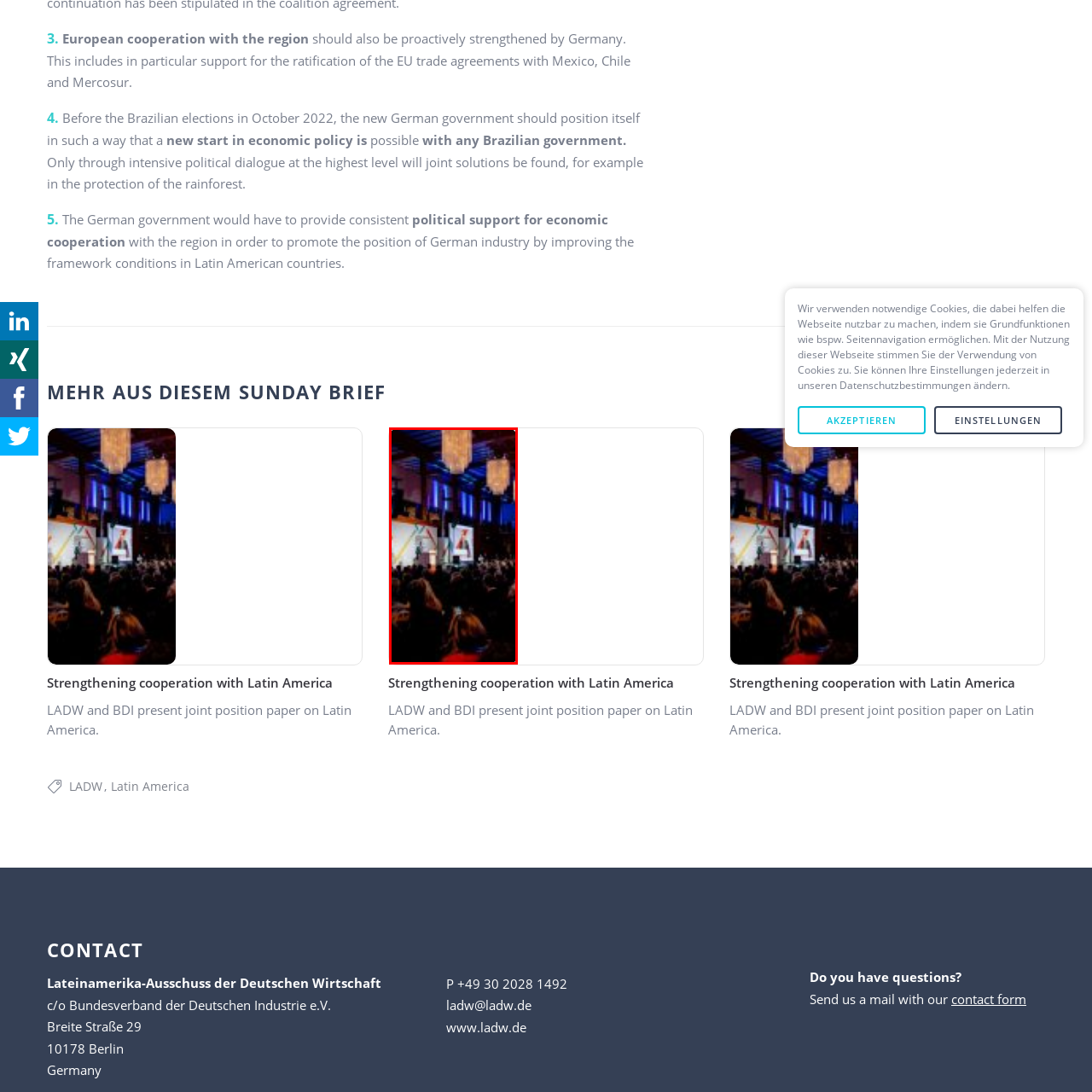Concentrate on the image area surrounded by the red border and answer the following question comprehensively: What is the purpose of the colorful graphics on the backdrop?

The colorful graphics on the backdrop behind the speaker add a dynamic feel to the setting, and according to the caption, they emphasize the conference's focus on international cooperation, which is the main theme of the gathering.